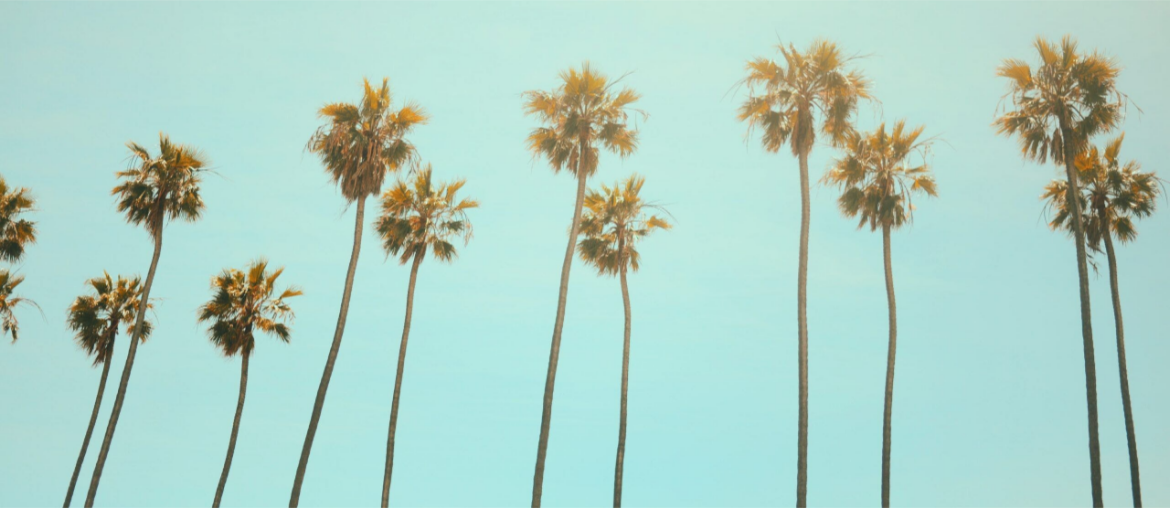Detail all significant aspects of the image you see.

The image captures a row of tall palm trees silhouetted against a serene blue sky, evoking a sense of tranquility and the quintessential California vibe. The palm fronds are lush, swaying gently, embodying the warmth and carefree spirit of the Golden State. This picturesque scene resonates with themes of exploration and adventure, complementing the narrative about moving to California and embracing new opportunities. The overall atmosphere is inviting, reminiscent of sunny days, making it a perfect visual representation of the allure that draws many to this vibrant region.